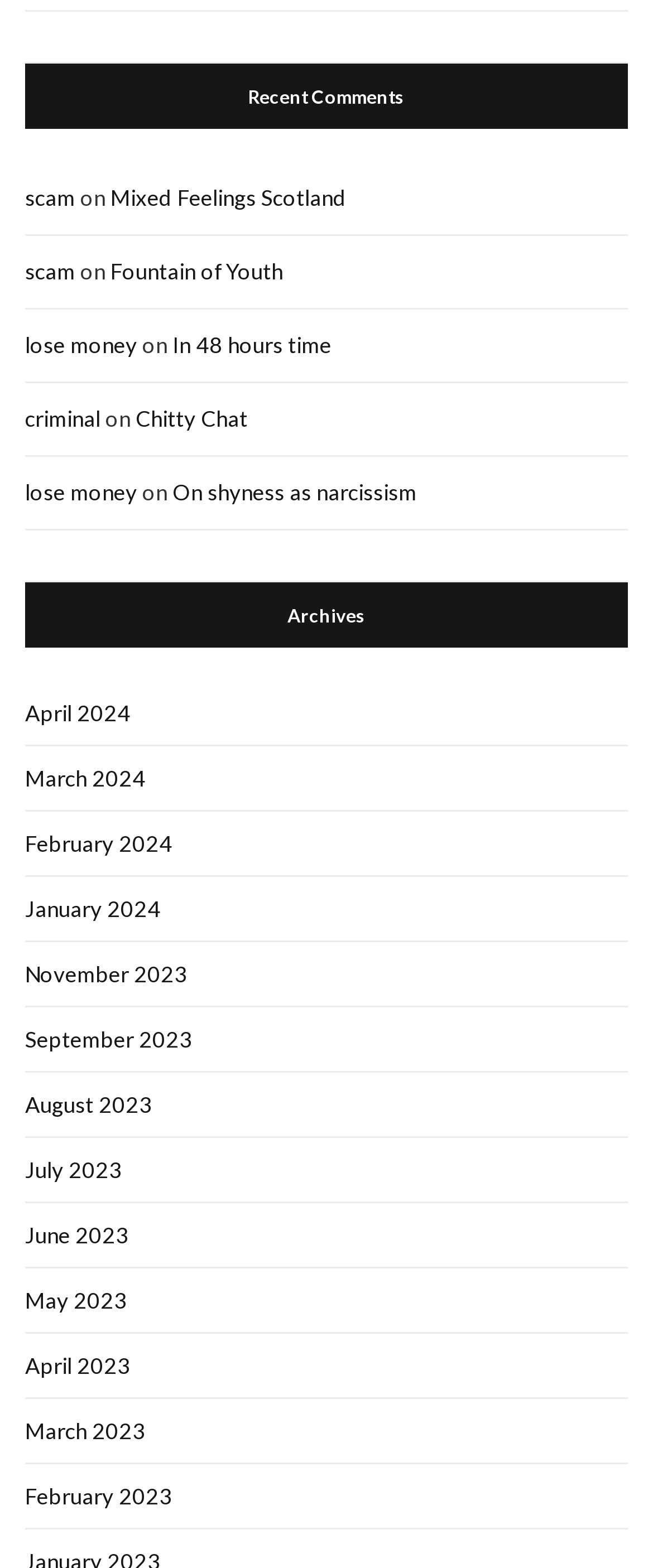What is the title of the first recent comment?
Using the picture, provide a one-word or short phrase answer.

scam